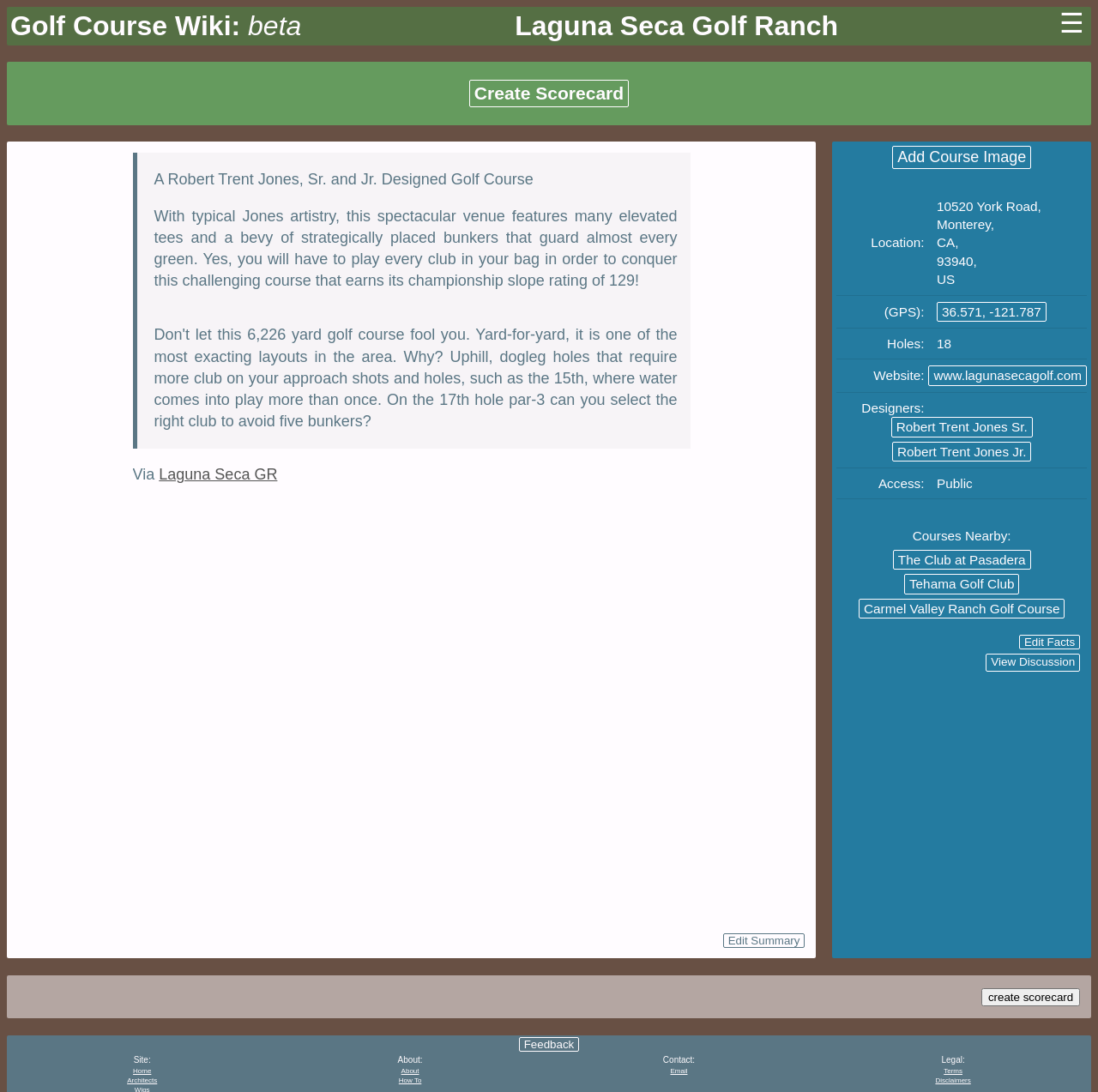How many holes does the golf course have? Analyze the screenshot and reply with just one word or a short phrase.

18